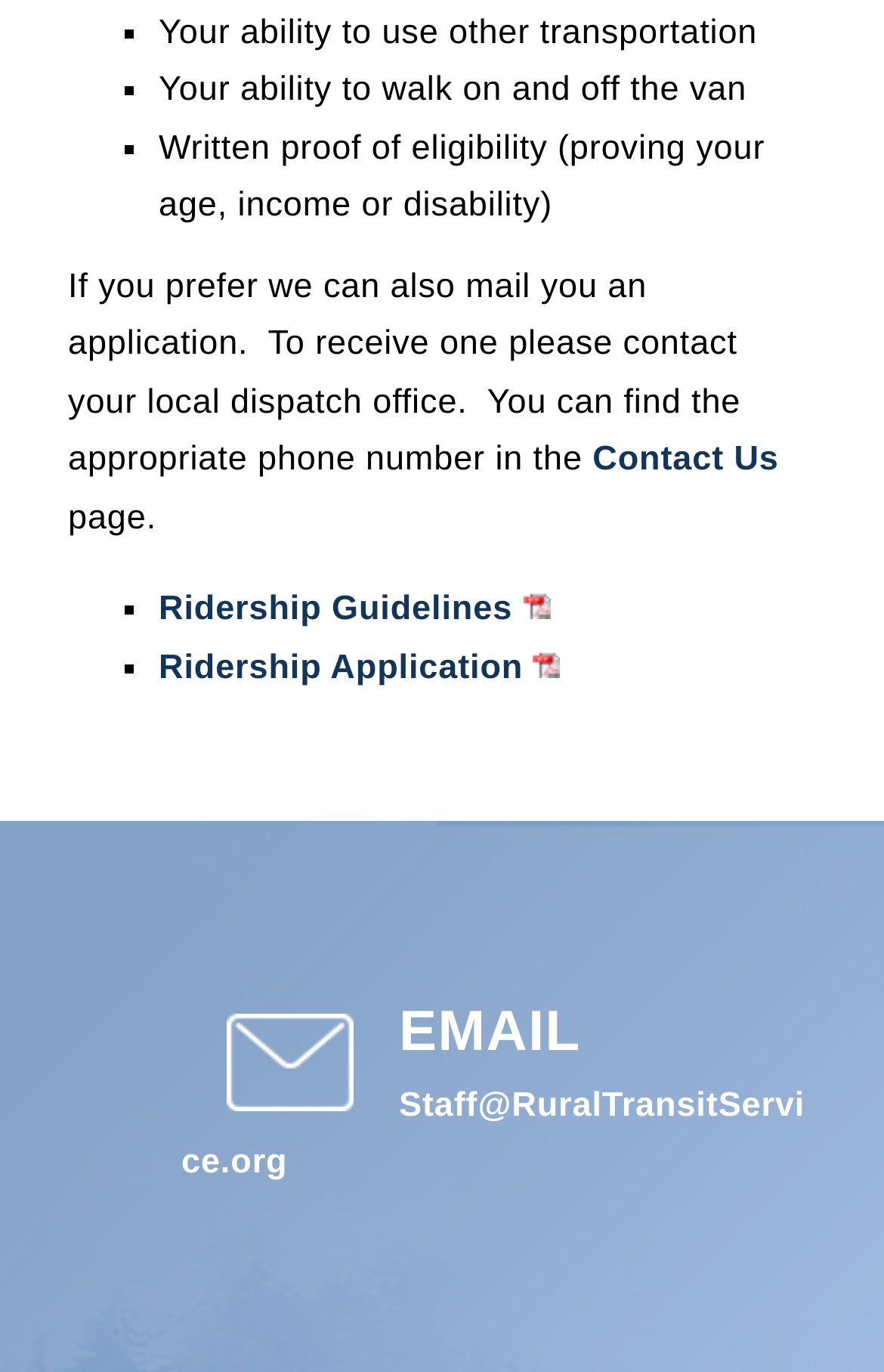Based on the image, please respond to the question with as much detail as possible:
What are the requirements for ridership?

Based on the webpage, the requirements for ridership include written proof of eligibility, which can be proved by age, income, or disability, and the ability to walk on and off the van.